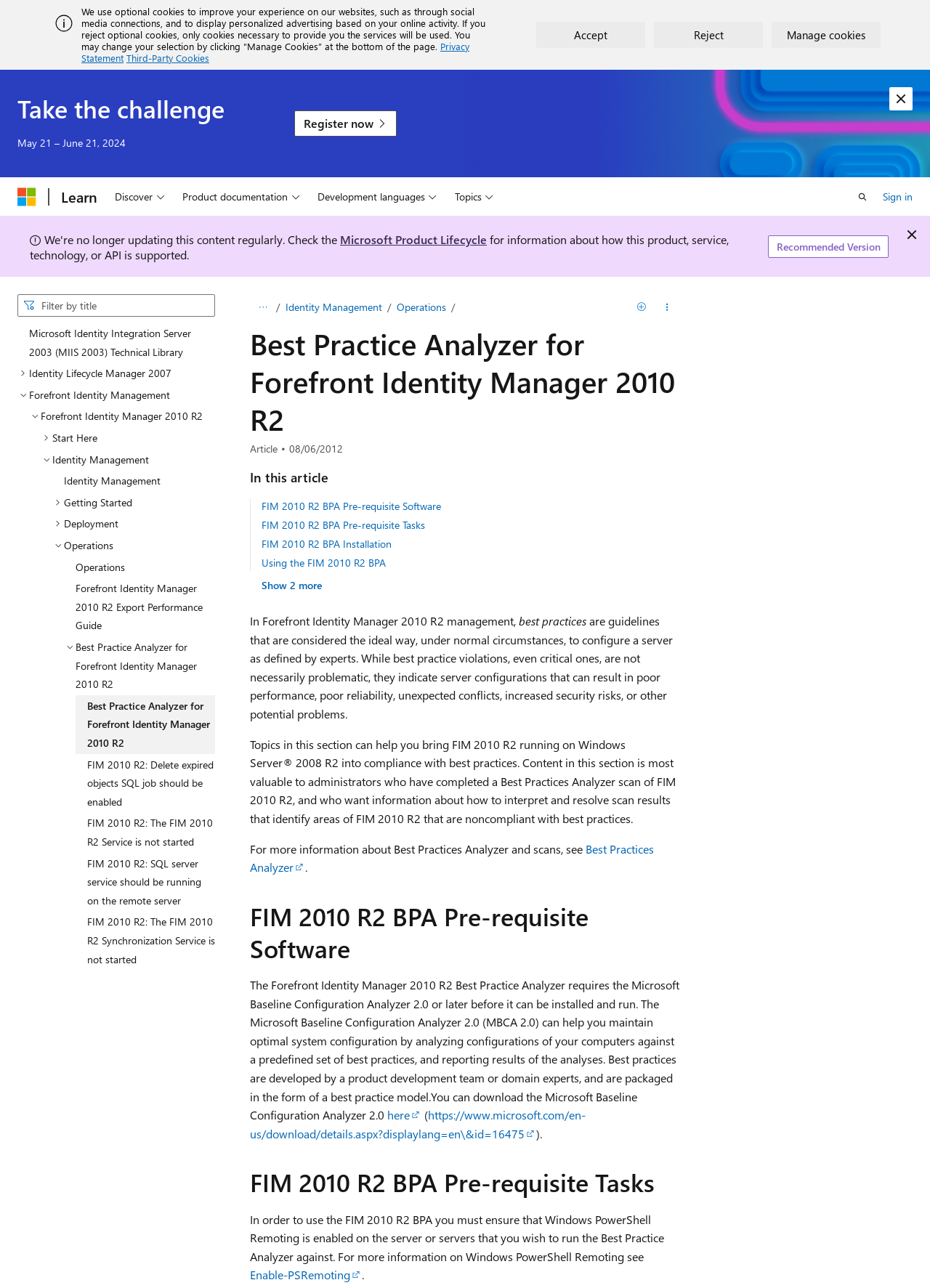Provide an in-depth caption for the contents of the webpage.

The webpage is about the Best Practice Analyzer for Forefront Identity Manager 2010 R2 on Microsoft Learn. At the top, there is a banner with a cookie policy notification, which includes a brief description, links to "Privacy Statement" and "Third-Party Cookies", and buttons to "Accept", "Reject", or "Manage cookies". 

Below the banner, there is a section with a heading "Take the challenge" and a date range "May 21 – June 21, 2024". A "Register now" link is placed next to it. 

On the top-right corner, there are navigation links to "Microsoft" and "Learn", as well as a "Global" navigation menu with buttons to "Discover", "Product documentation", "Development languages", and "Topics". A search button is also located nearby.

The main content of the page is divided into two sections. On the left, there is a table of contents with a tree structure, listing various topics related to Forefront Identity Manager 2010 R2, including "Microsoft Identity Integration Server 2003 (MIIS 2003) Technical Library", "Identity Lifecycle Manager 2007", and "Best Practice Analyzer for Forefront Identity Manager 2010 R2". 

On the right, there is a section with a heading "Best Practice Analyzer for Forefront Identity Manager 2010 R2" and a brief description of the analyzer. Below it, there are links to related topics, such as "FIM 2010 R2 BPA Pre-requisite Software" and "FIM 2010 R2 BPA Pre-requisite Tasks". The page also includes a section titled "In this article" with links to various subtopics, including "FIM 2010 R2 BPA Installation" and "Using the FIM 2010 R2 BPA". 

Throughout the page, there are various buttons, links, and navigation menus that allow users to explore different topics and sections.